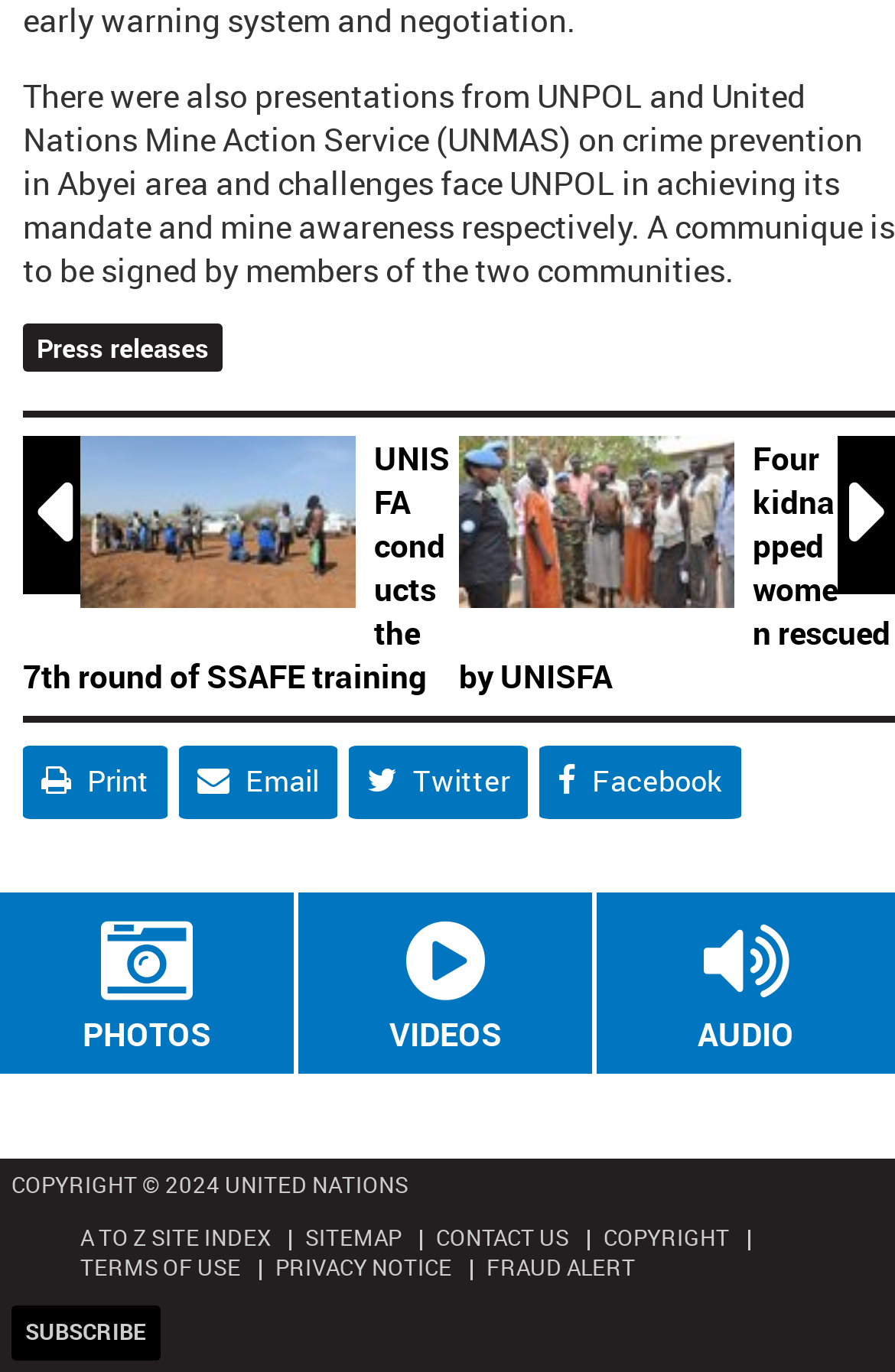What is the copyright year of the webpage?
Give a thorough and detailed response to the question.

The copyright year of the webpage can be found in the StaticText element with ID 67, which mentions 'COPYRIGHT © 2024 UNITED NATIONS'.